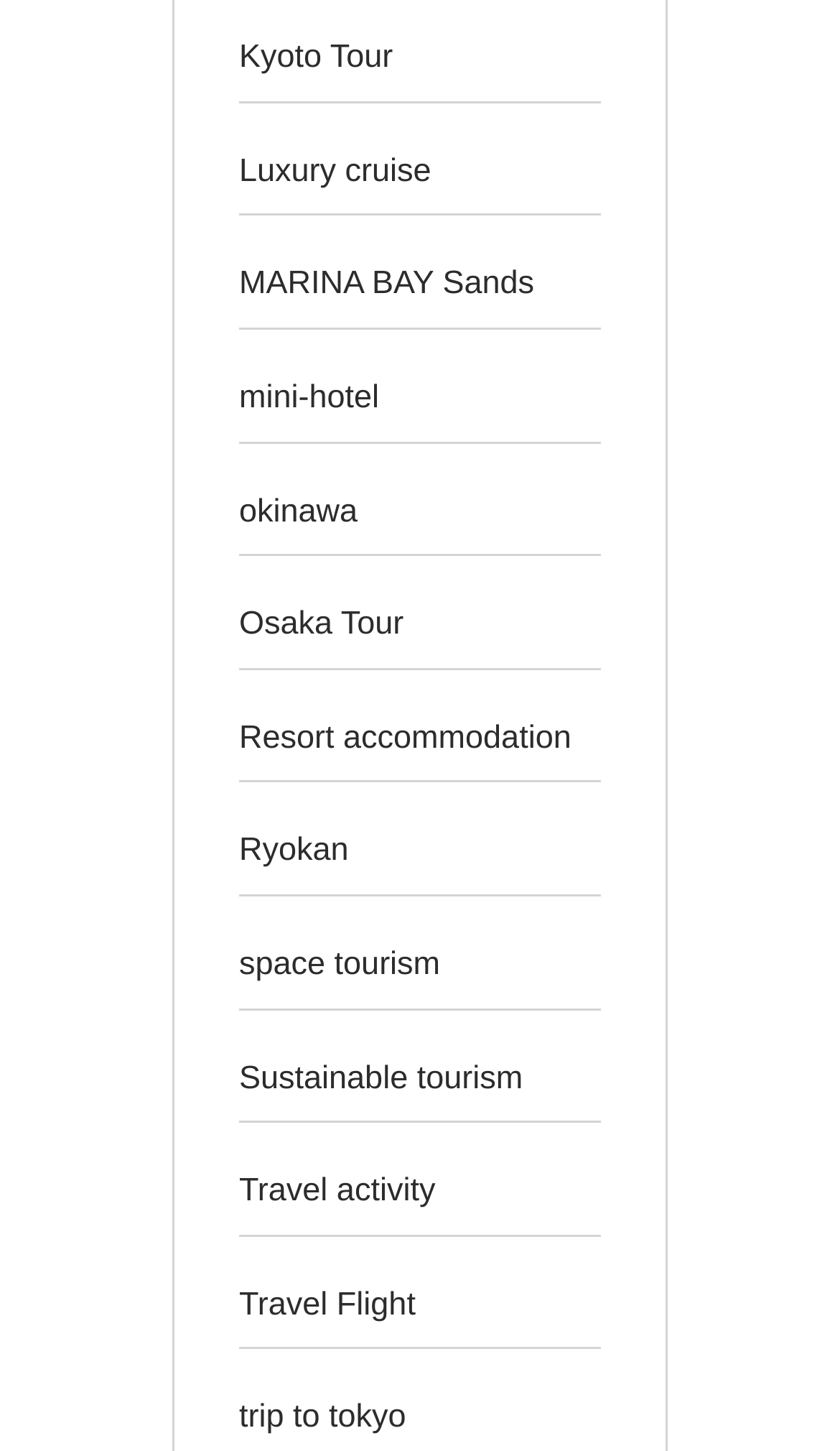From the given element description: "okinawa", find the bounding box for the UI element. Provide the coordinates as four float numbers between 0 and 1, in the order [left, top, right, bottom].

[0.285, 0.339, 0.426, 0.365]